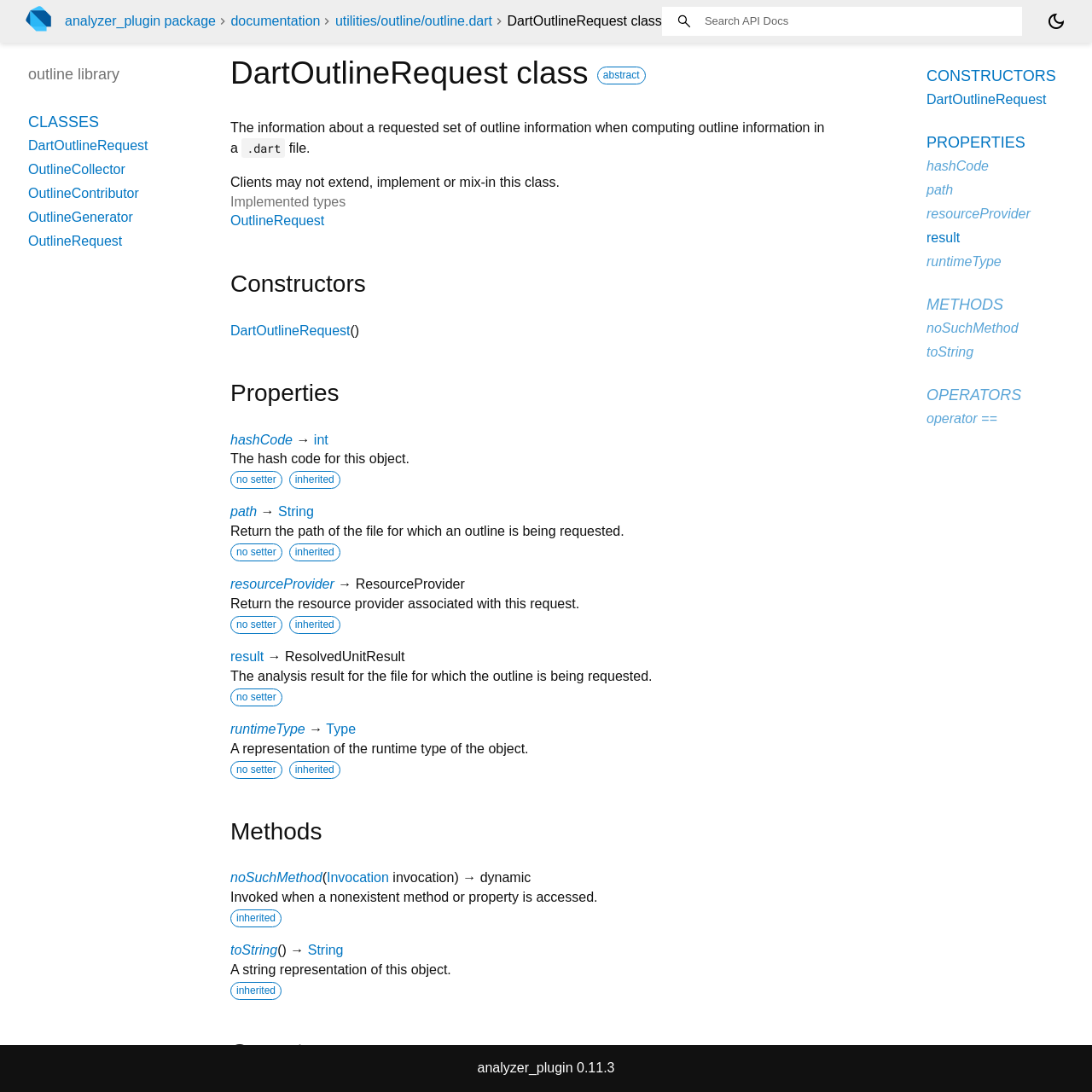Determine the bounding box coordinates of the clickable area required to perform the following instruction: "Toggle brightness". The coordinates should be represented as four float numbers between 0 and 1: [left, top, right, bottom].

[0.958, 0.01, 0.977, 0.029]